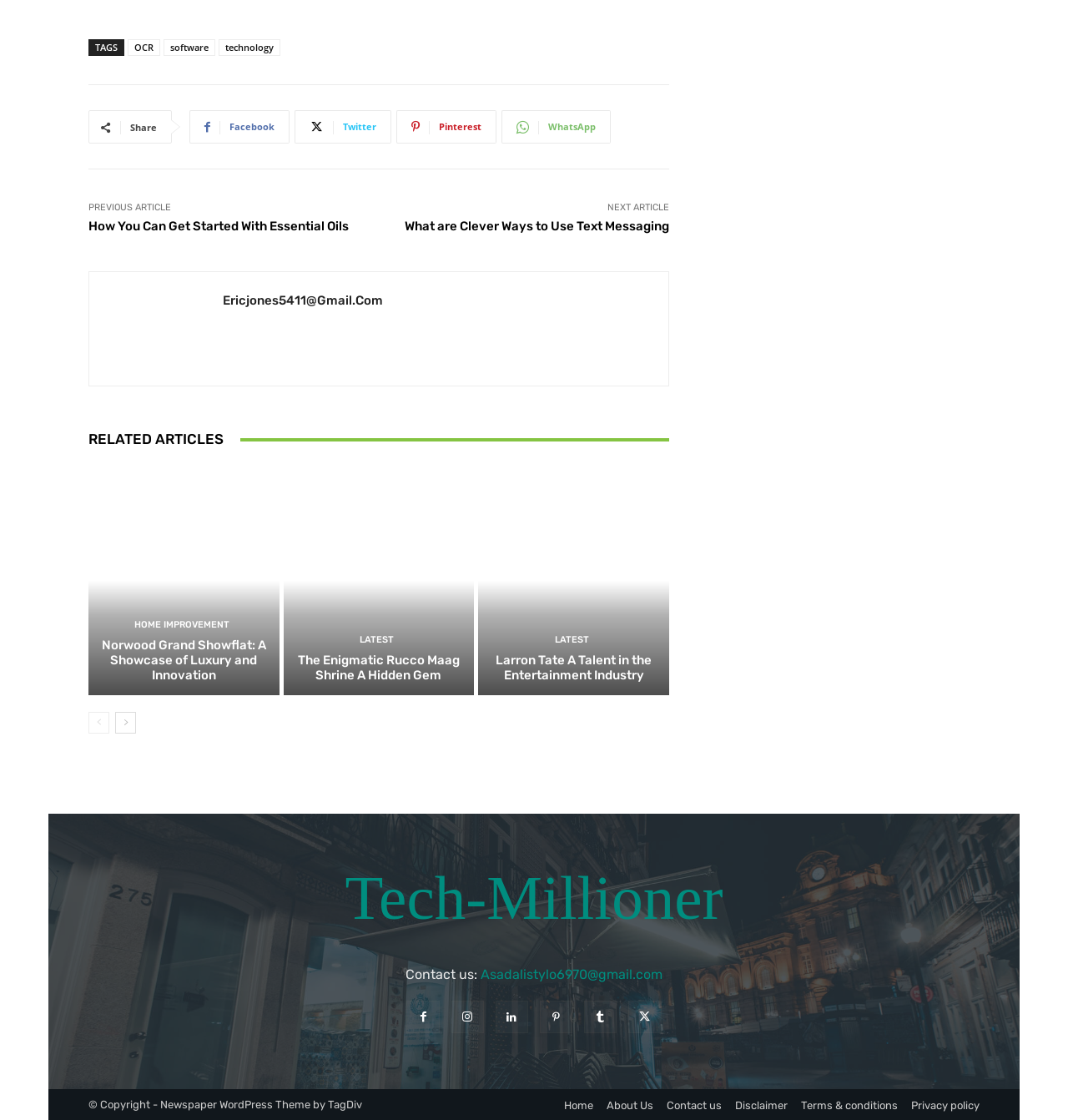How many pages of articles are there?
Answer with a single word or phrase, using the screenshot for reference.

Multiple